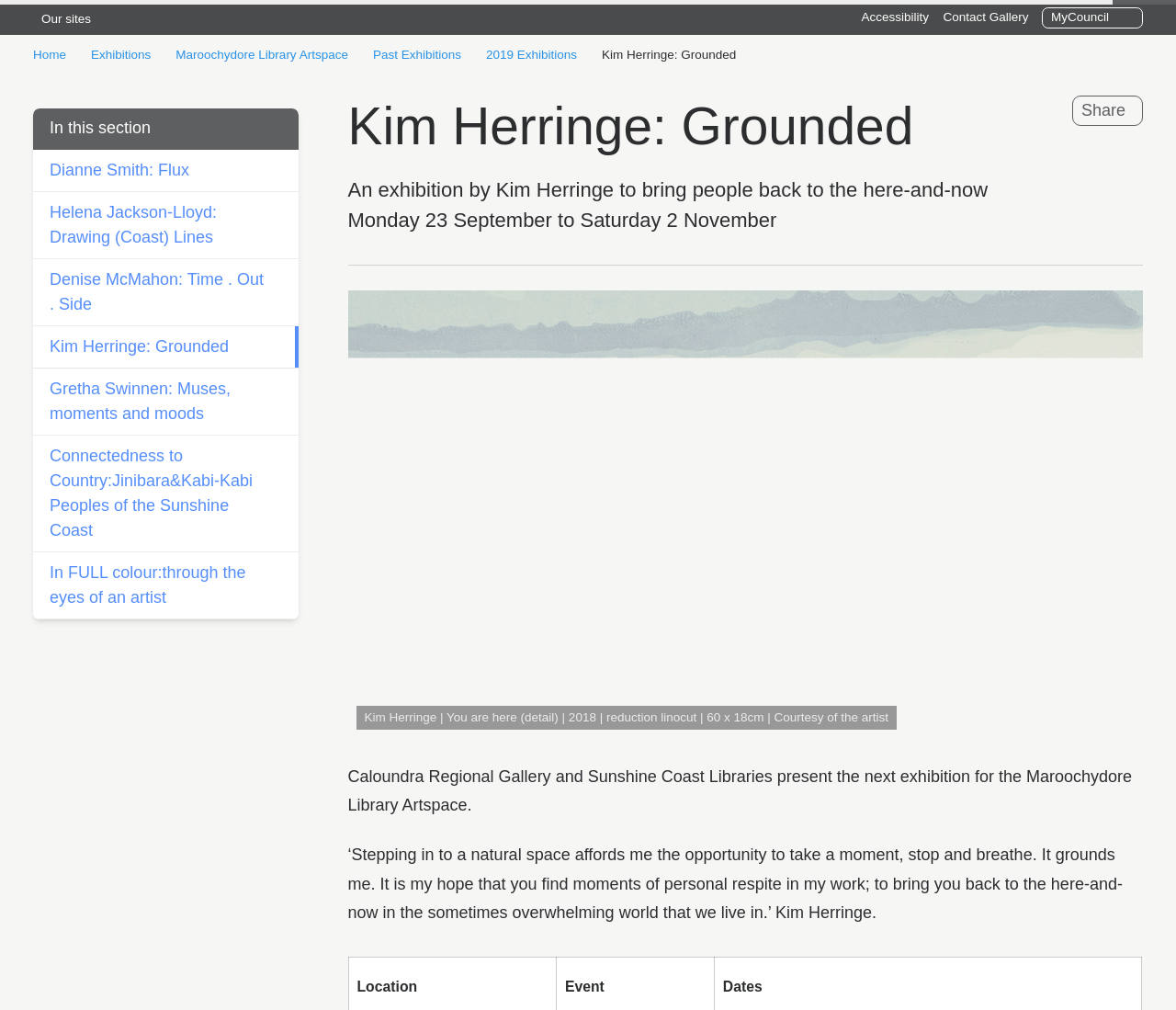Please locate the UI element described by "Accessibility" and provide its bounding box coordinates.

[0.732, 0.007, 0.791, 0.028]